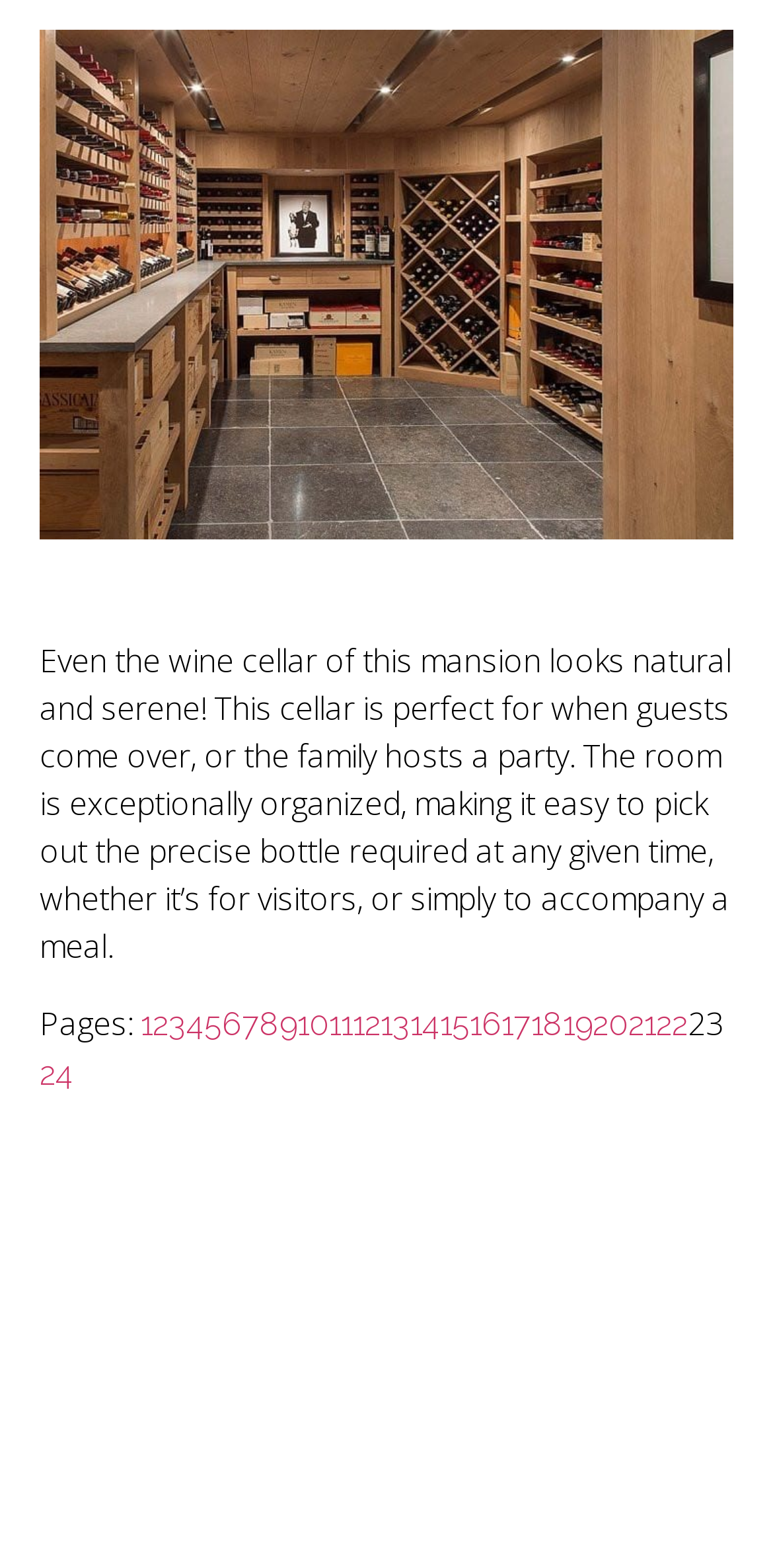Can you determine the bounding box coordinates of the area that needs to be clicked to fulfill the following instruction: "go to page 20"?

[0.767, 0.641, 0.813, 0.665]